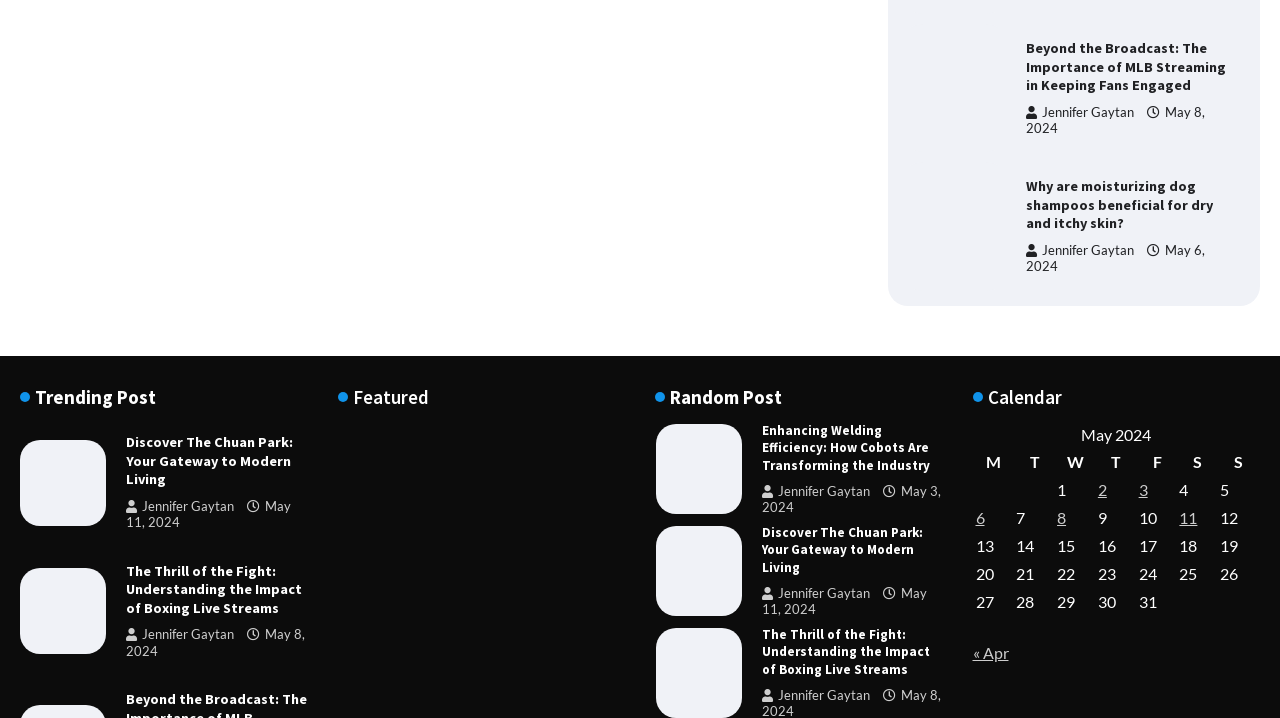Analyze the image and deliver a detailed answer to the question: Who is the author of the second article?

The author of the second article can be found in the link element with the text ' Jennifer Gaytan' which is located below the heading element of the second article.